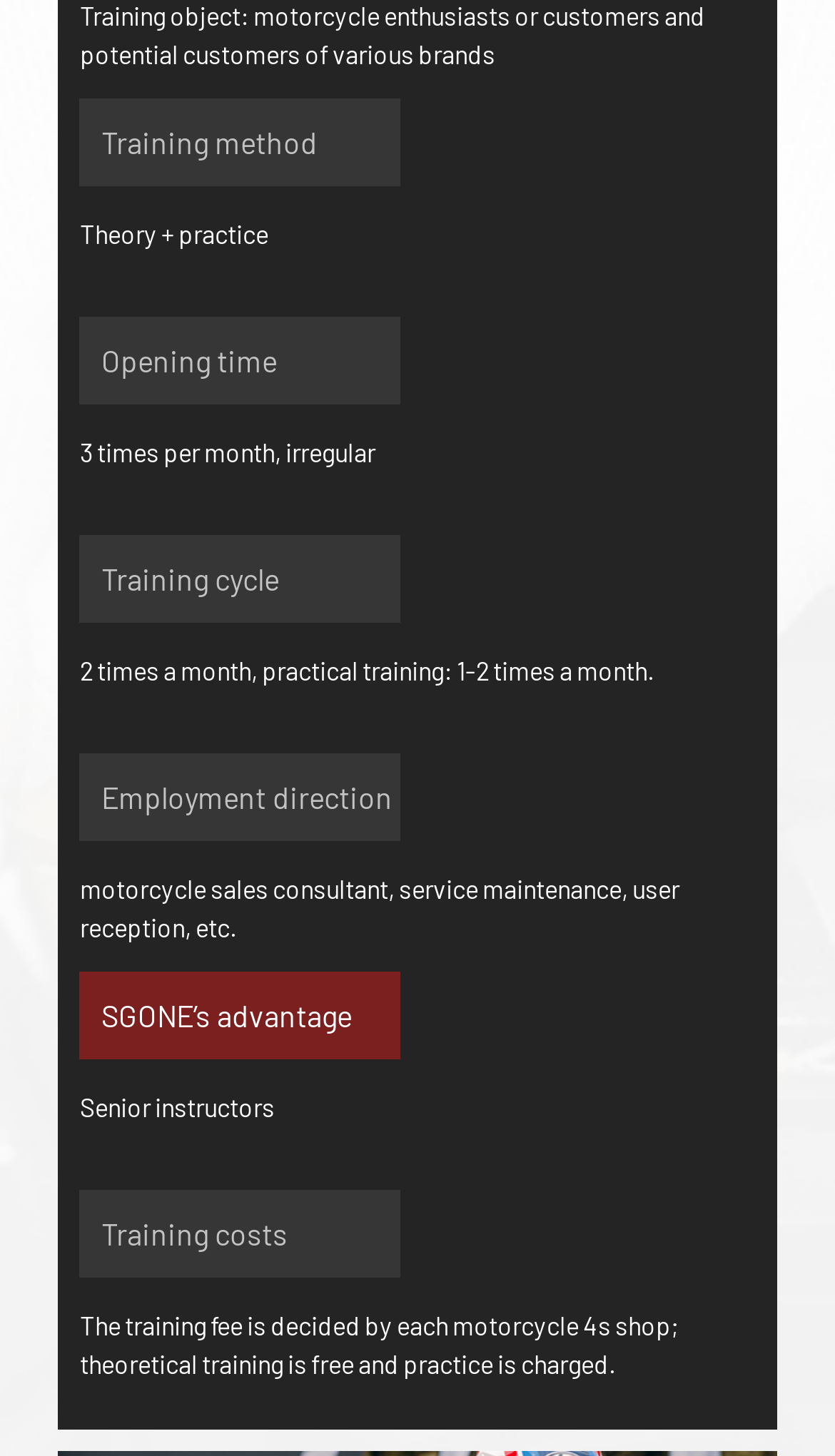Pinpoint the bounding box coordinates of the clickable area needed to execute the instruction: "go to previous page". The coordinates should be specified as four float numbers between 0 and 1, i.e., [left, top, right, bottom].

None